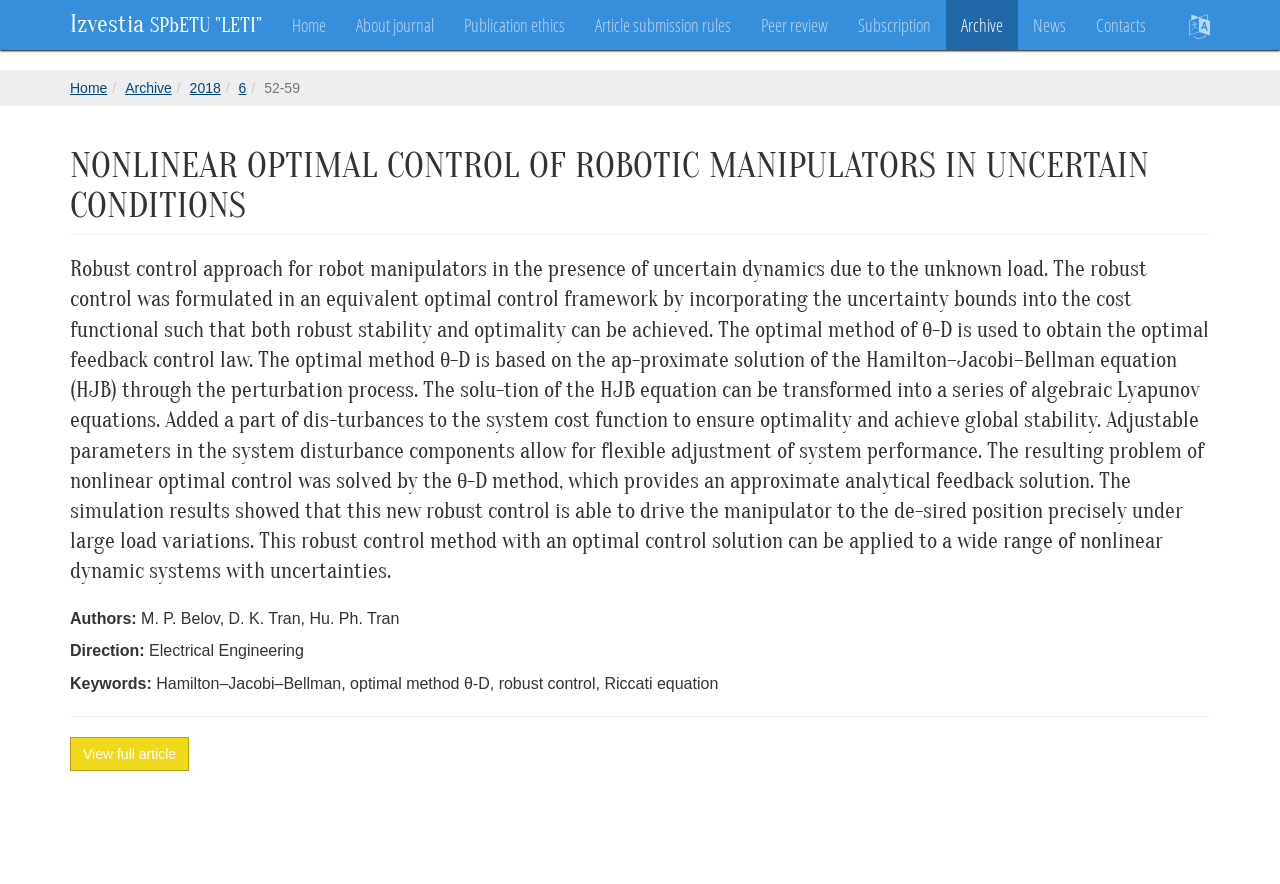Specify the bounding box coordinates of the area to click in order to execute this command: 'Go to Home'. The coordinates should consist of four float numbers ranging from 0 to 1, and should be formatted as [left, top, right, bottom].

[0.216, 0.0, 0.266, 0.057]